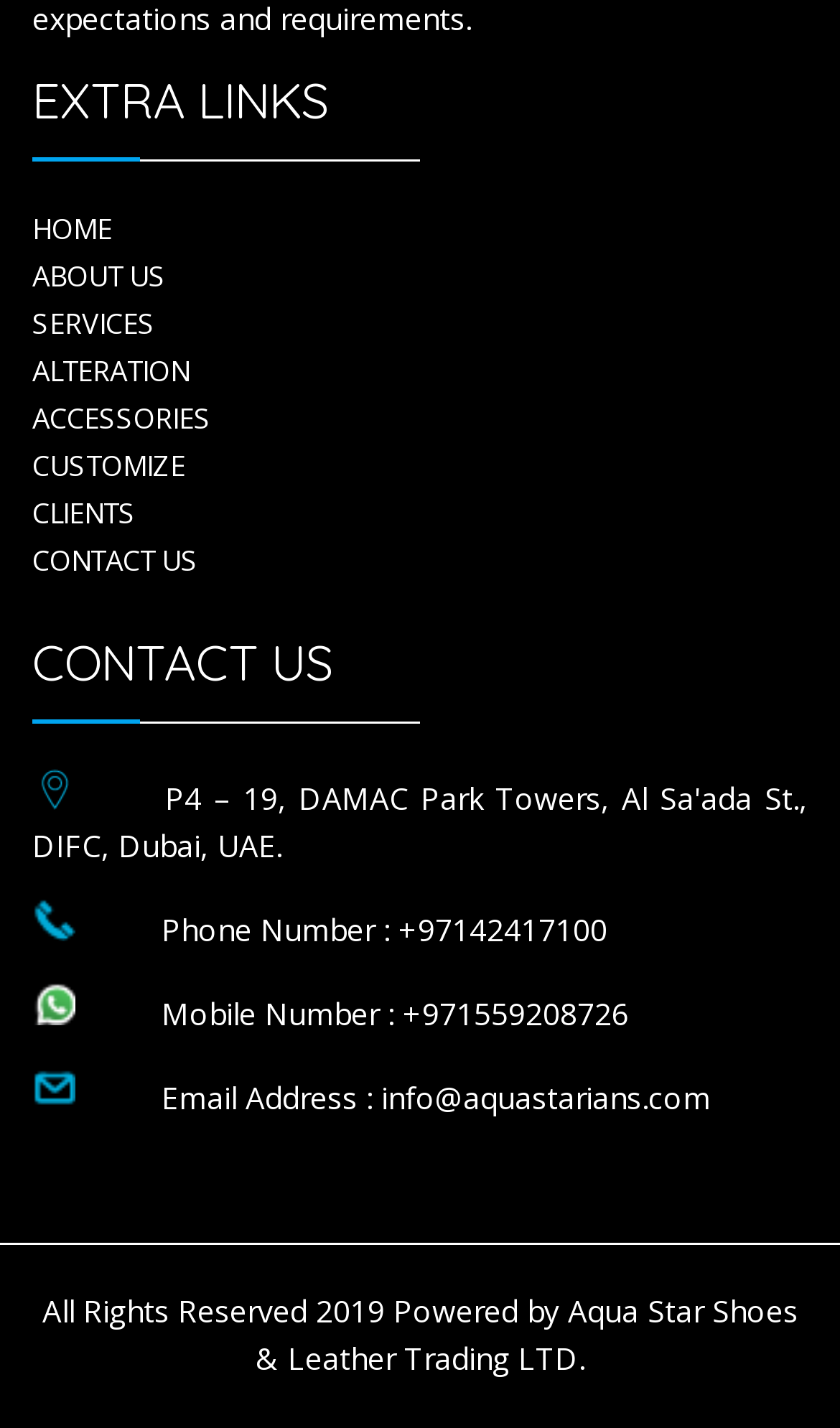How many images are on the webpage?
Based on the visual content, answer with a single word or a brief phrase.

4